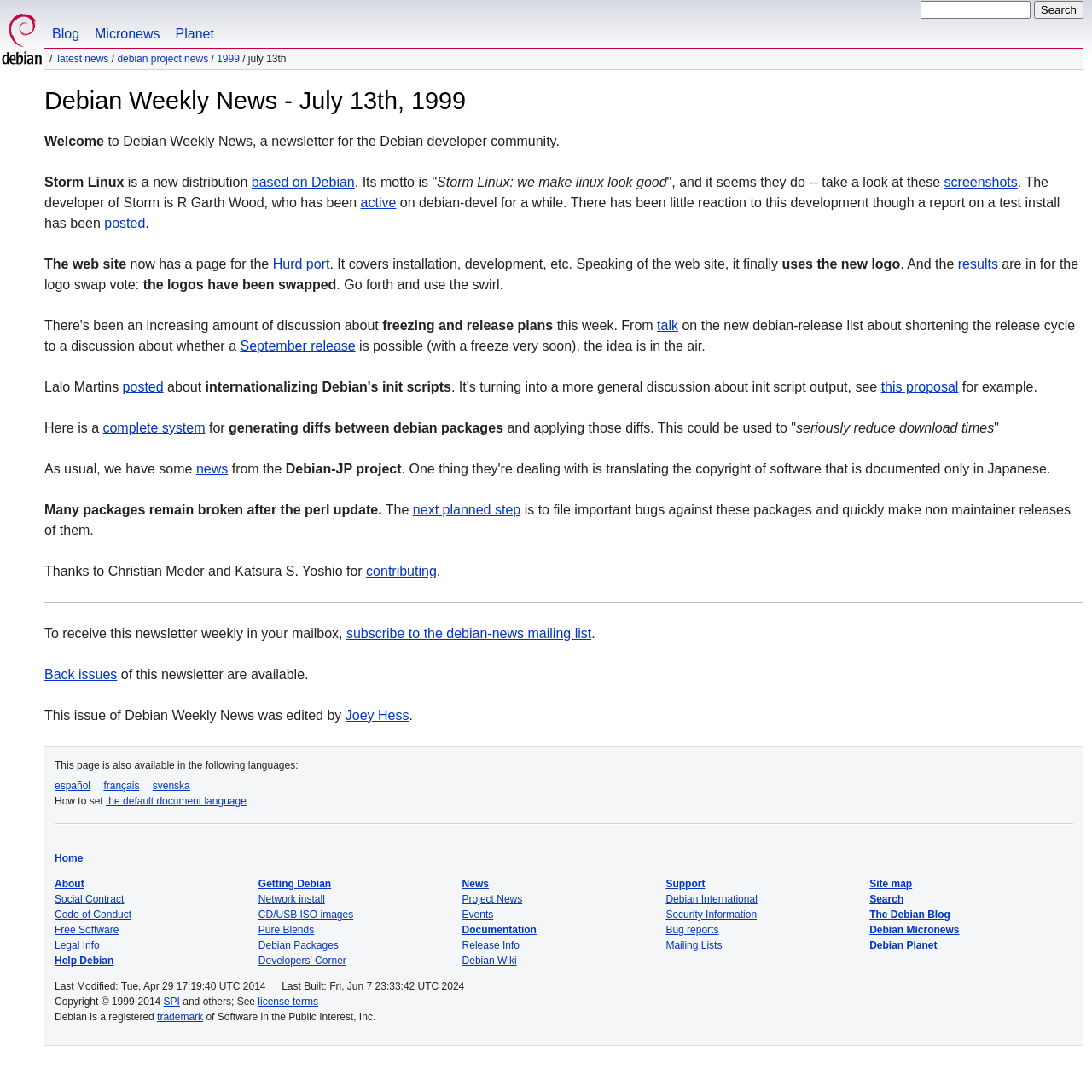Explain in detail what you observe on this webpage.

The webpage is the Debian Weekly News for July 13th, 1999. At the top, there is a Debian logo image and a link to the Debian website. Next to the logo, there is a search button. Below the logo, there are several links to different sections of the website, including Blog, Micronews, and Planet.

The main content of the webpage is divided into several sections. The first section is a welcome message, followed by a brief introduction to the Debian Weekly News. The next section discusses Storm Linux, a new distribution based on Debian, and includes a link to screenshots.

The following sections cover various topics, including the Hurd port, the Debian website's new logo, and freezing and release plans. There are also links to discussions about shortening the release cycle and a possible September release.

The webpage also includes news from the Debian-JP project and mentions that many packages remain broken after the perl update. Additionally, there is a section on how to contribute to the Debian project.

At the bottom of the webpage, there is a separator line, followed by information on how to subscribe to the debian-news mailing list and access back issues of the newsletter. The webpage ends with a note on the editor of this issue, Joey Hess, and links to translations of the page in other languages.